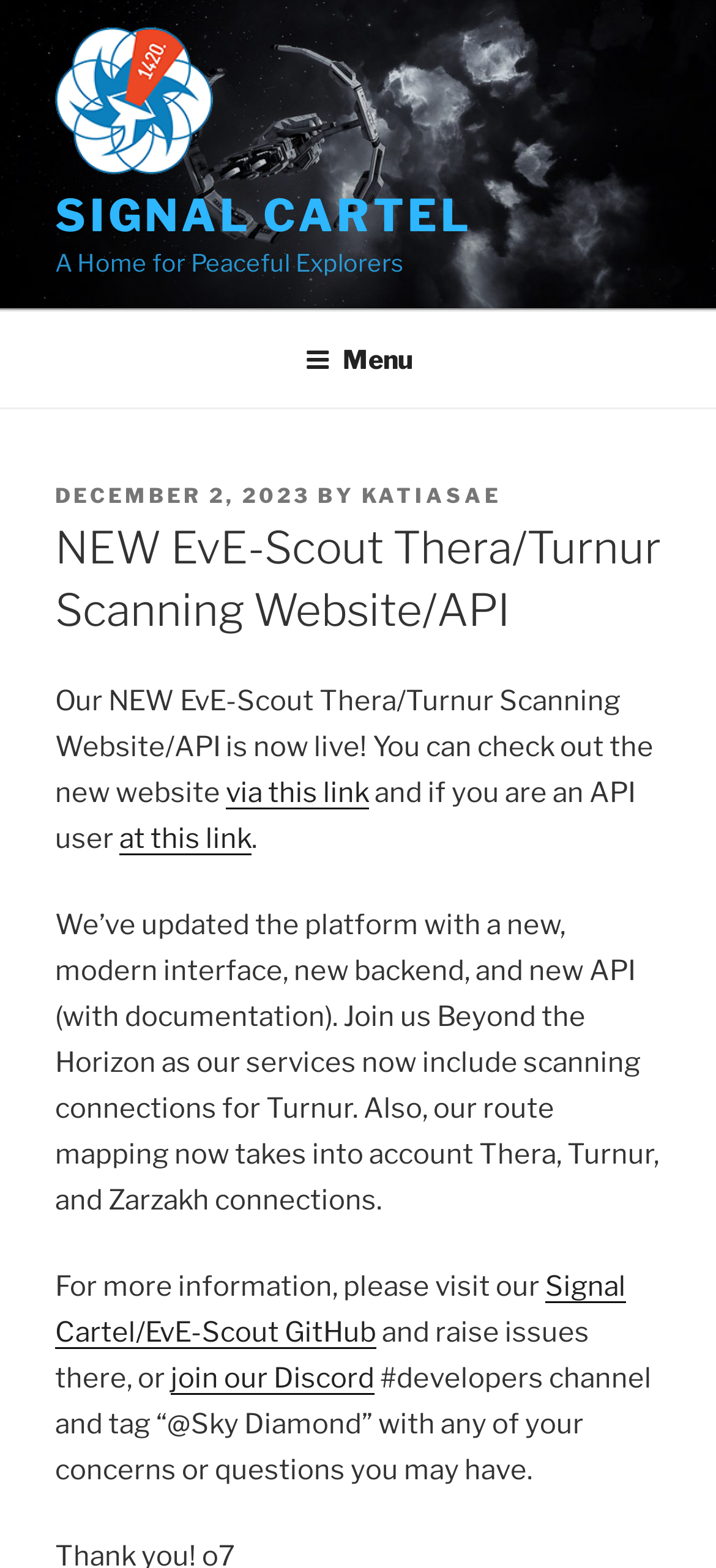Where can users raise issues about the EvE-Scout website?
Please use the visual content to give a single word or phrase answer.

Signal Cartel/EvE-Scout GitHub